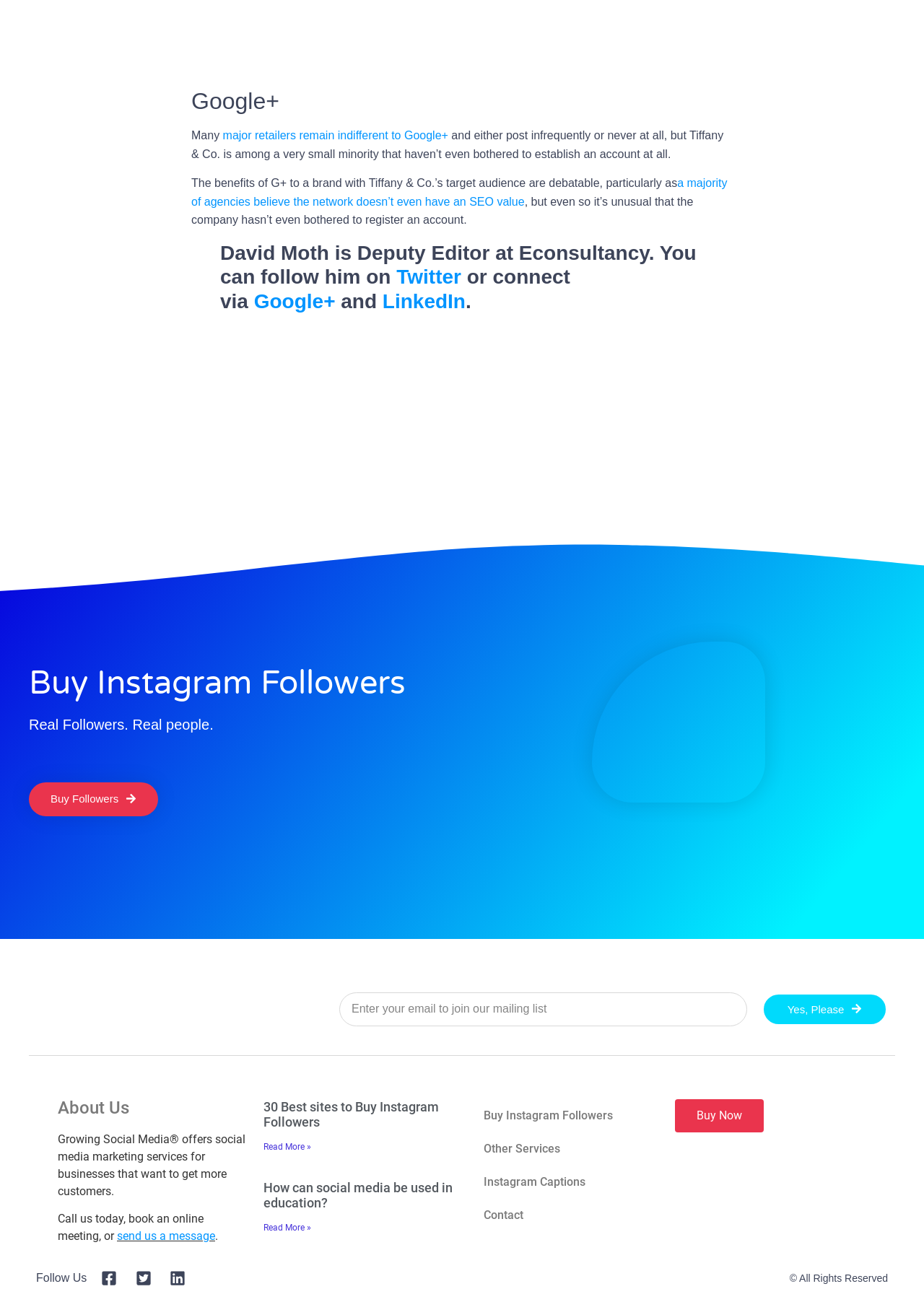Give a concise answer using only one word or phrase for this question:
What is the topic of the second article on the website?

How social media can be used in education